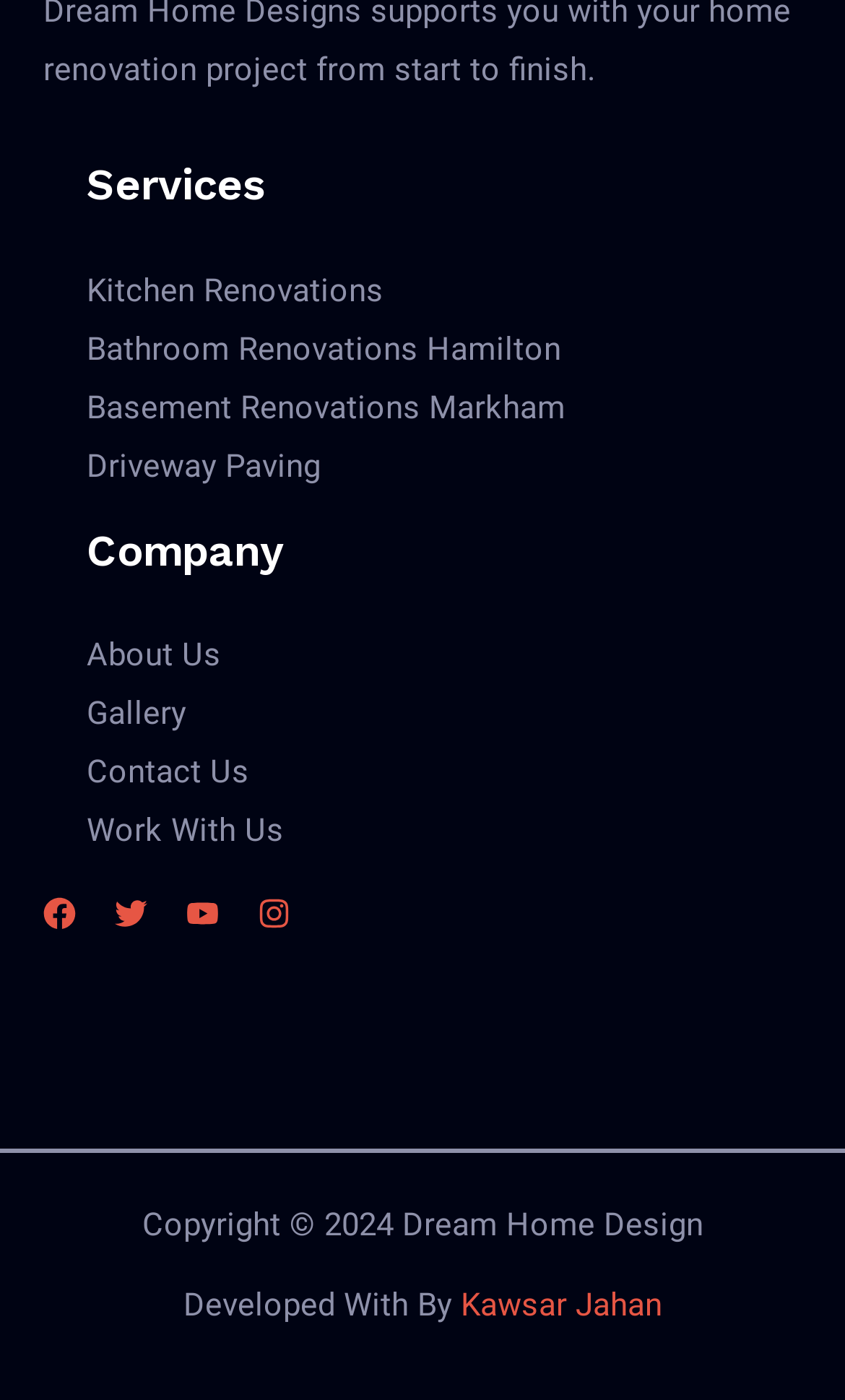Please find the bounding box coordinates of the element's region to be clicked to carry out this instruction: "Check Copyright information".

[0.168, 0.86, 0.832, 0.888]